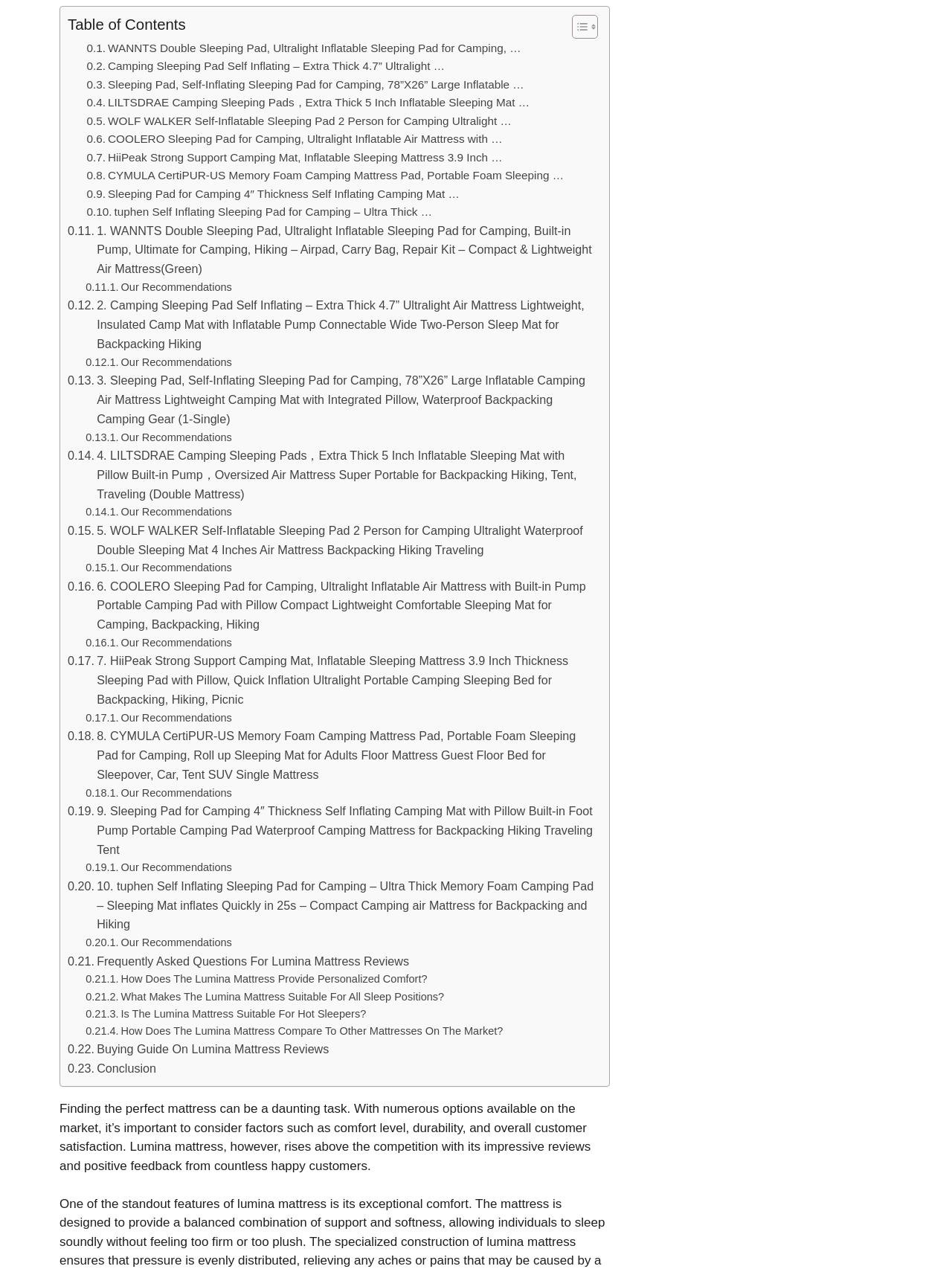Pinpoint the bounding box coordinates of the element you need to click to execute the following instruction: "Read the terms and conditions". The bounding box should be represented by four float numbers between 0 and 1, in the format [left, top, right, bottom].

None